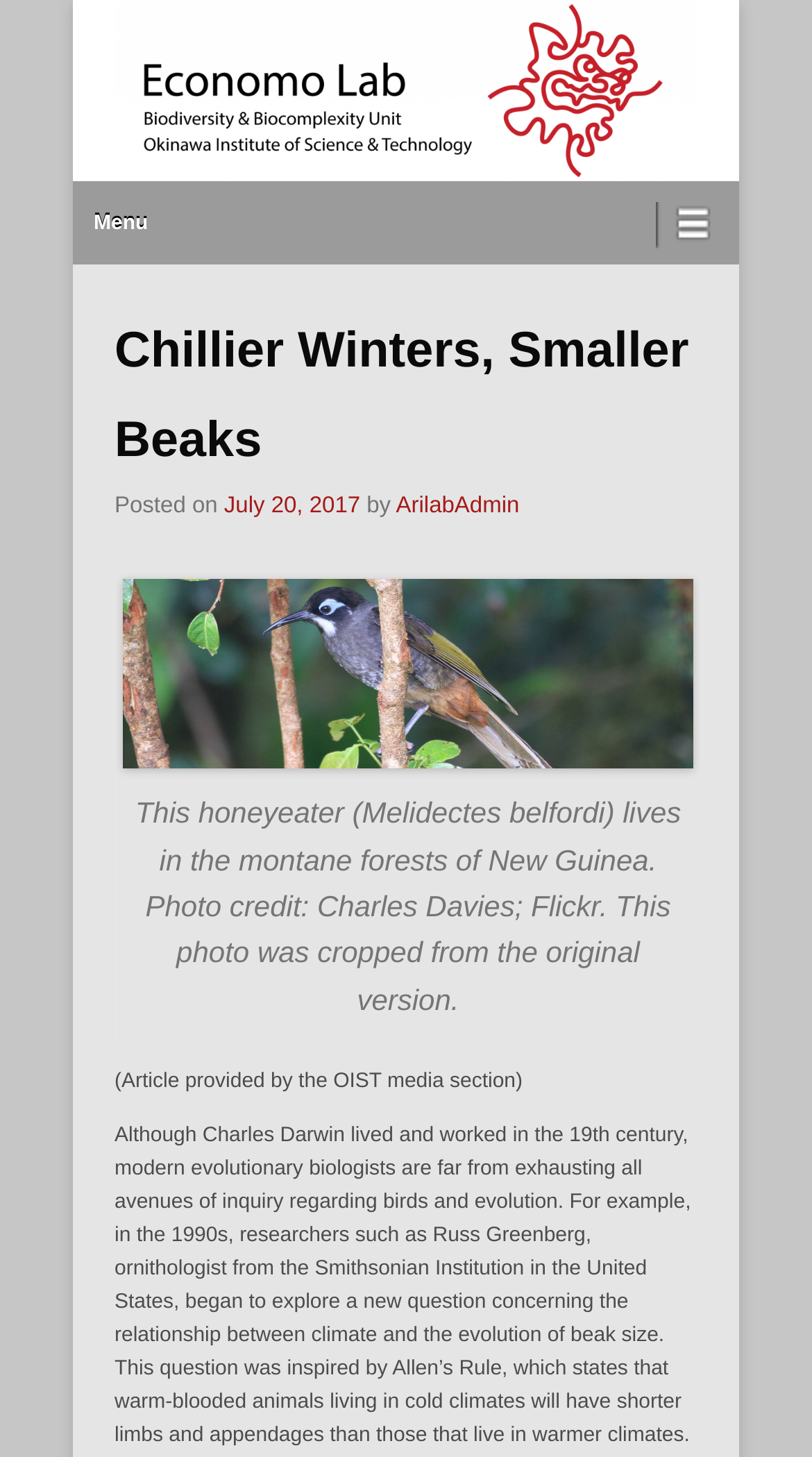Determine the bounding box coordinates for the UI element with the following description: "alt="Economo Lab"". The coordinates should be four float numbers between 0 and 1, represented as [left, top, right, bottom].

[0.141, 0.0, 0.859, 0.125]